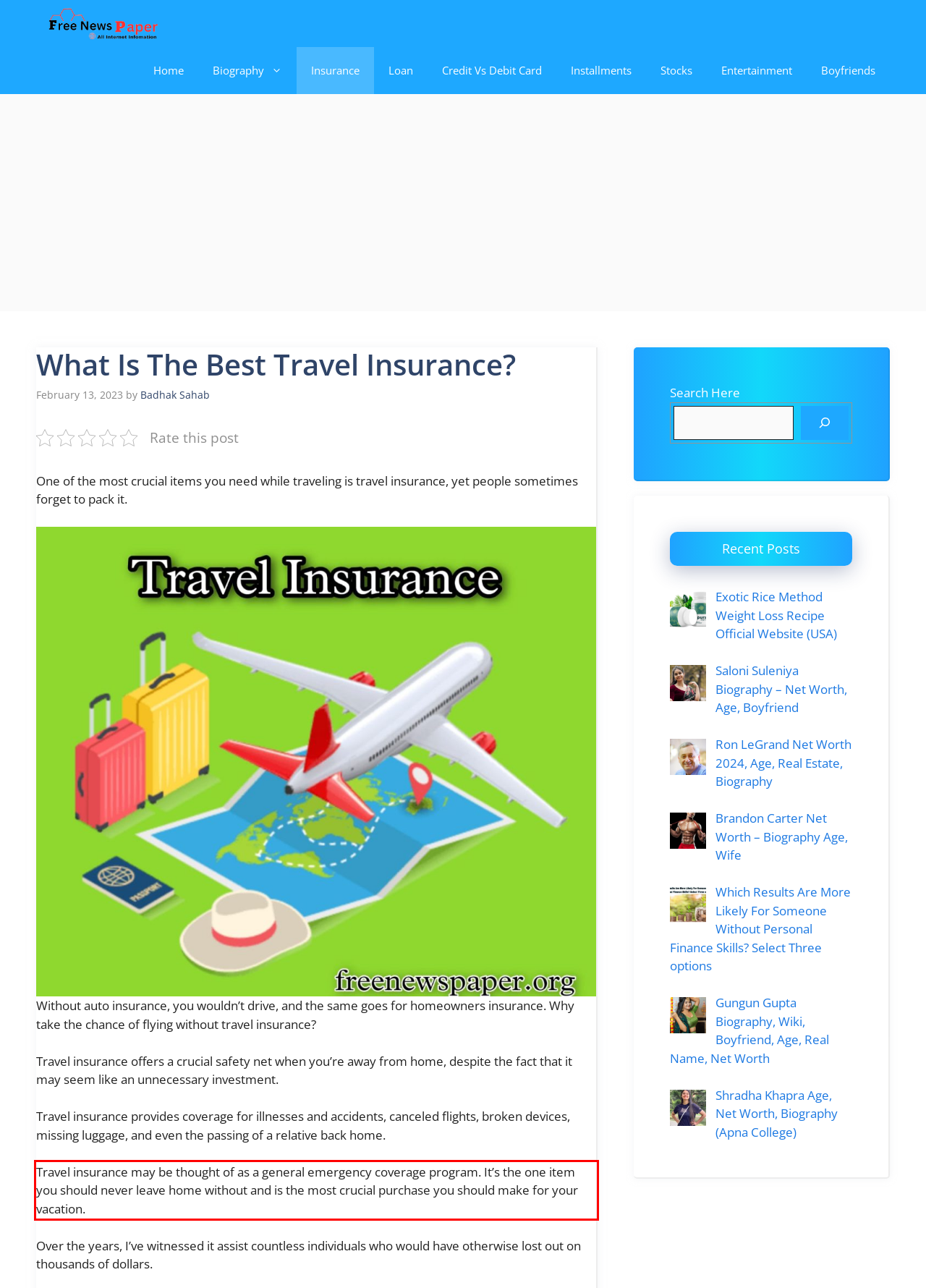Given a screenshot of a webpage, identify the red bounding box and perform OCR to recognize the text within that box.

Travel insurance may be thought of as a general emergency coverage program. It’s the one item you should never leave home without and is the most crucial purchase you should make for your vacation.